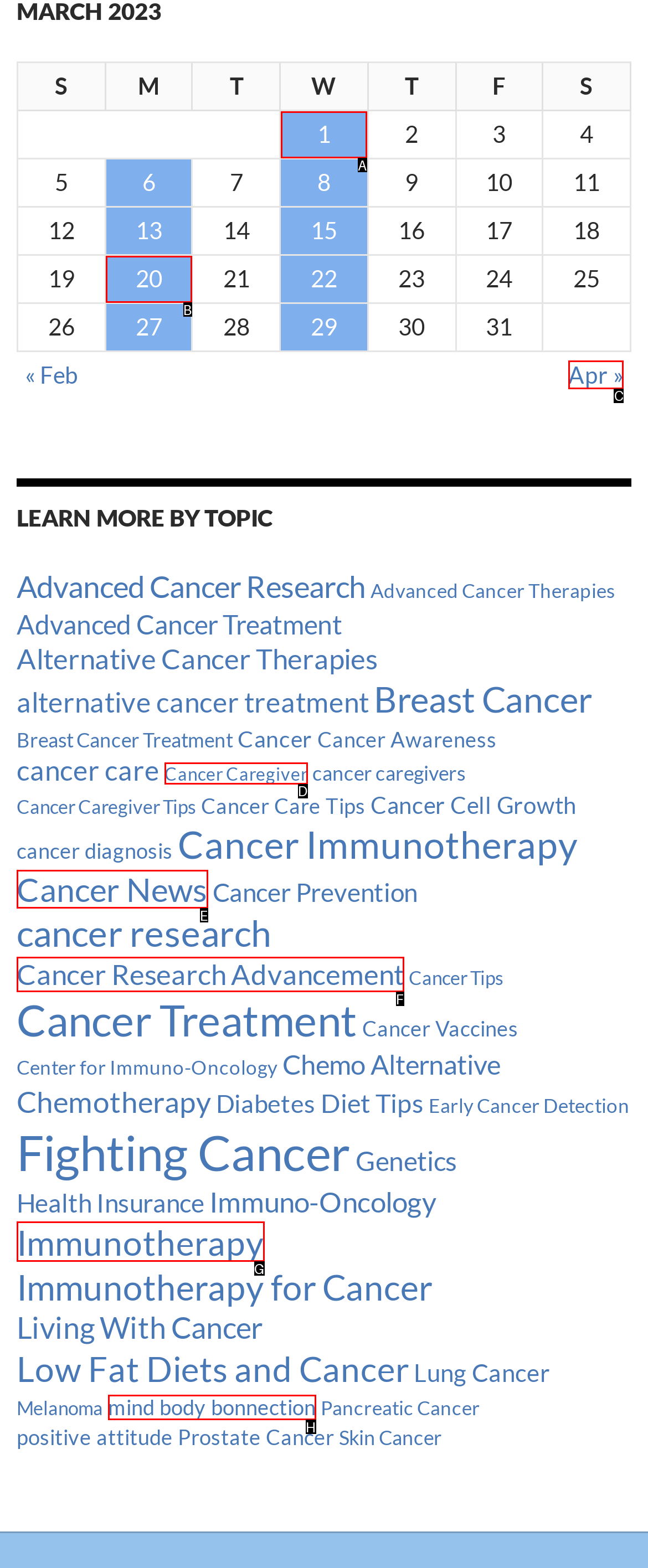To complete the task: Go to 'Apr', which option should I click? Answer with the appropriate letter from the provided choices.

C